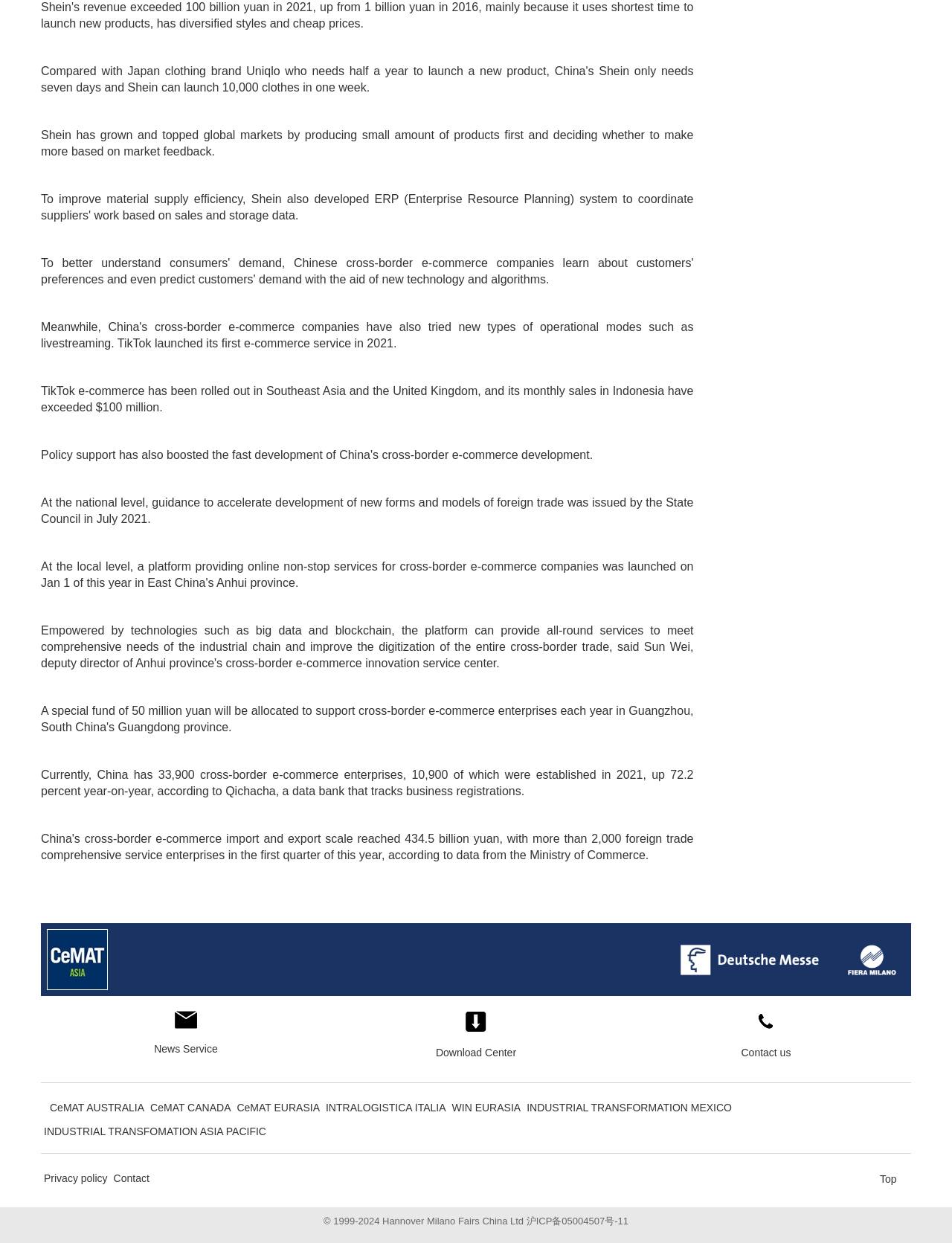Using details from the image, please answer the following question comprehensively:
What is the year mentioned in the text as when the State Council issued guidance?

The text states that at the national level, guidance to accelerate development of new forms and models of foreign trade was issued by the State Council in July 2021.